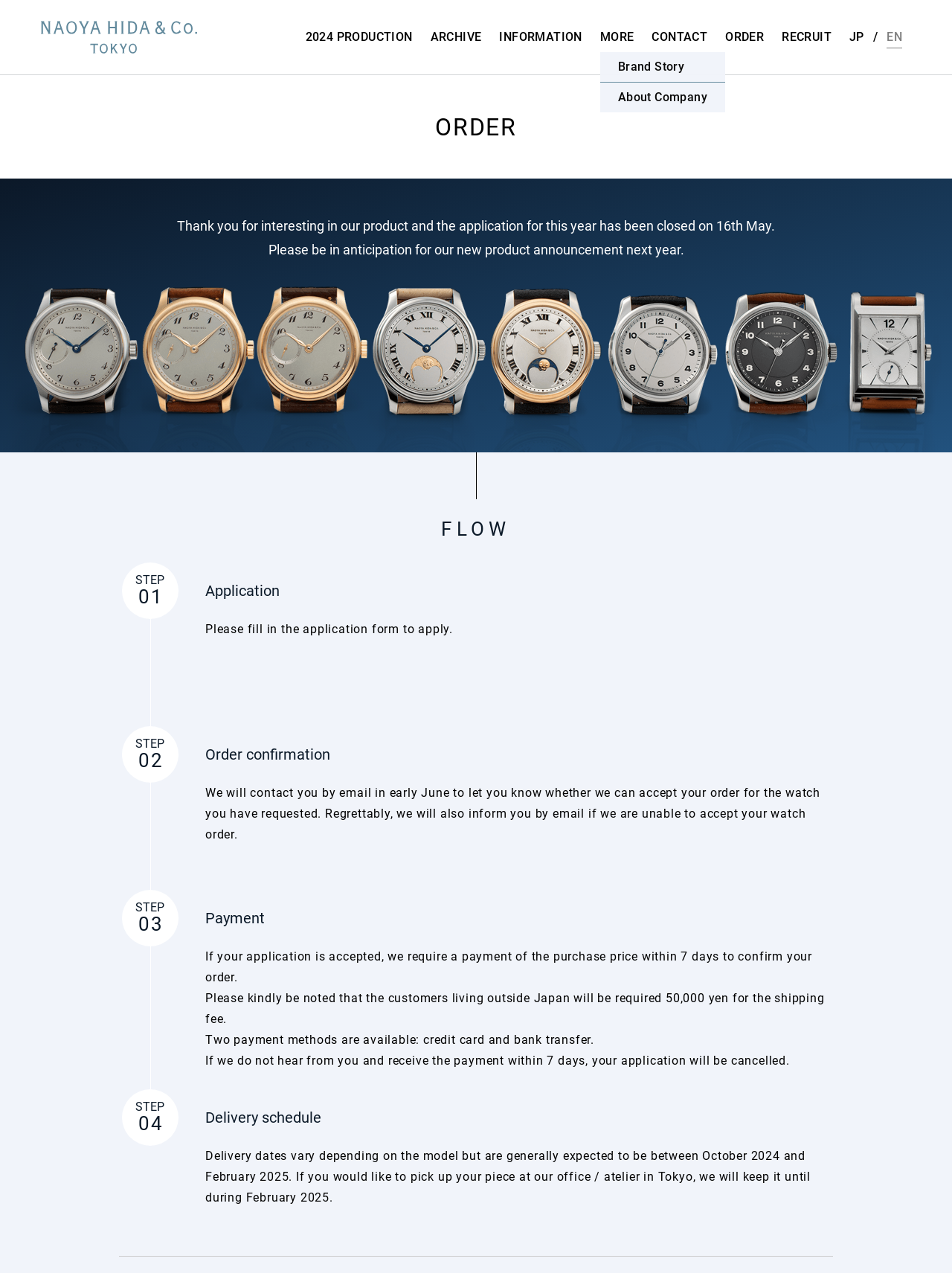Identify the bounding box coordinates of the clickable region necessary to fulfill the following instruction: "Click the 'iTravel Canada' link at the top left". The bounding box coordinates should be four float numbers between 0 and 1, i.e., [left, top, right, bottom].

None